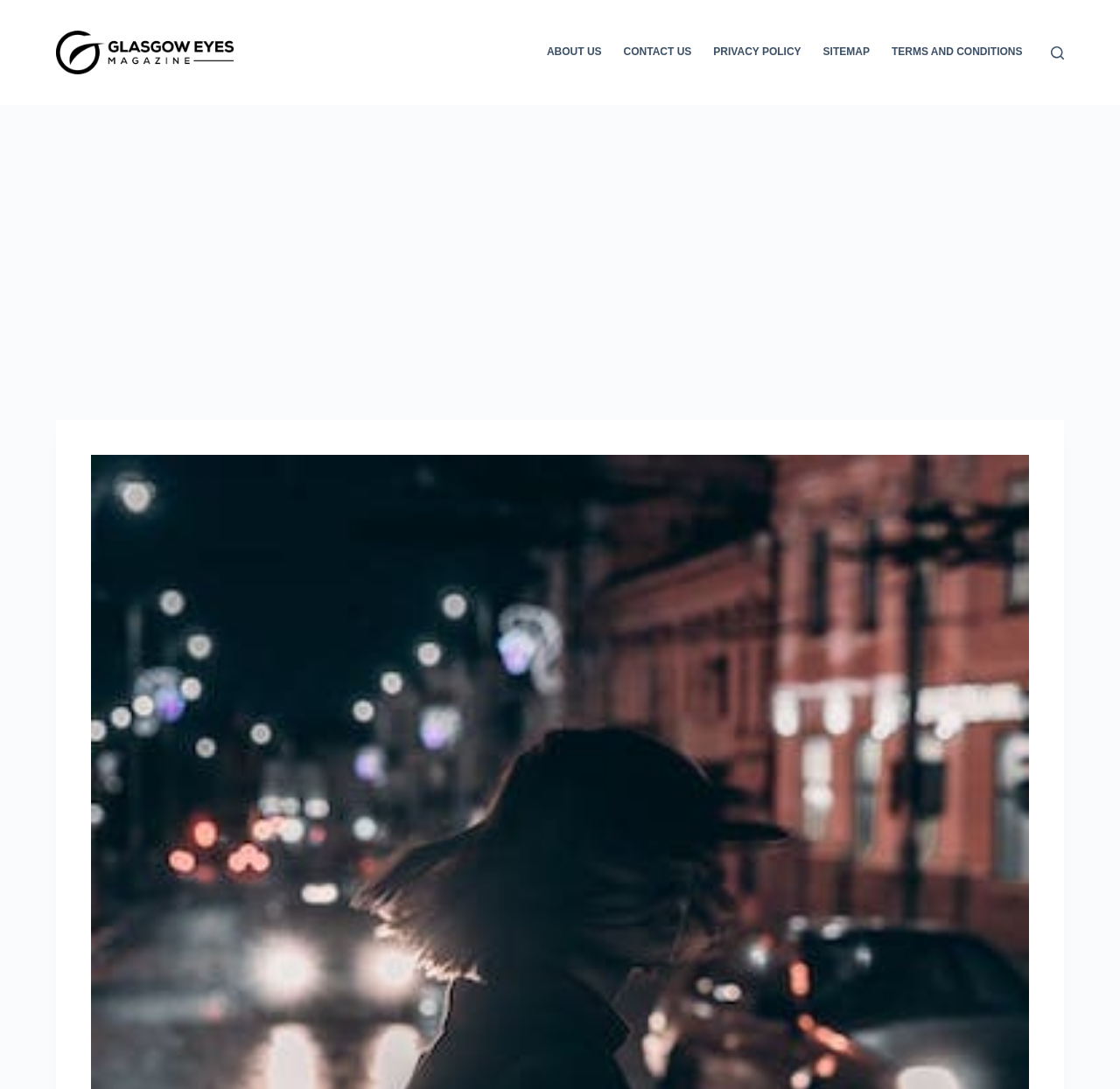What is the content area of the webpage?
Using the information from the image, answer the question thoroughly.

I analyzed the layout of the webpage and found that the content area is located below the header section, which contains the navigation menu and the search button.